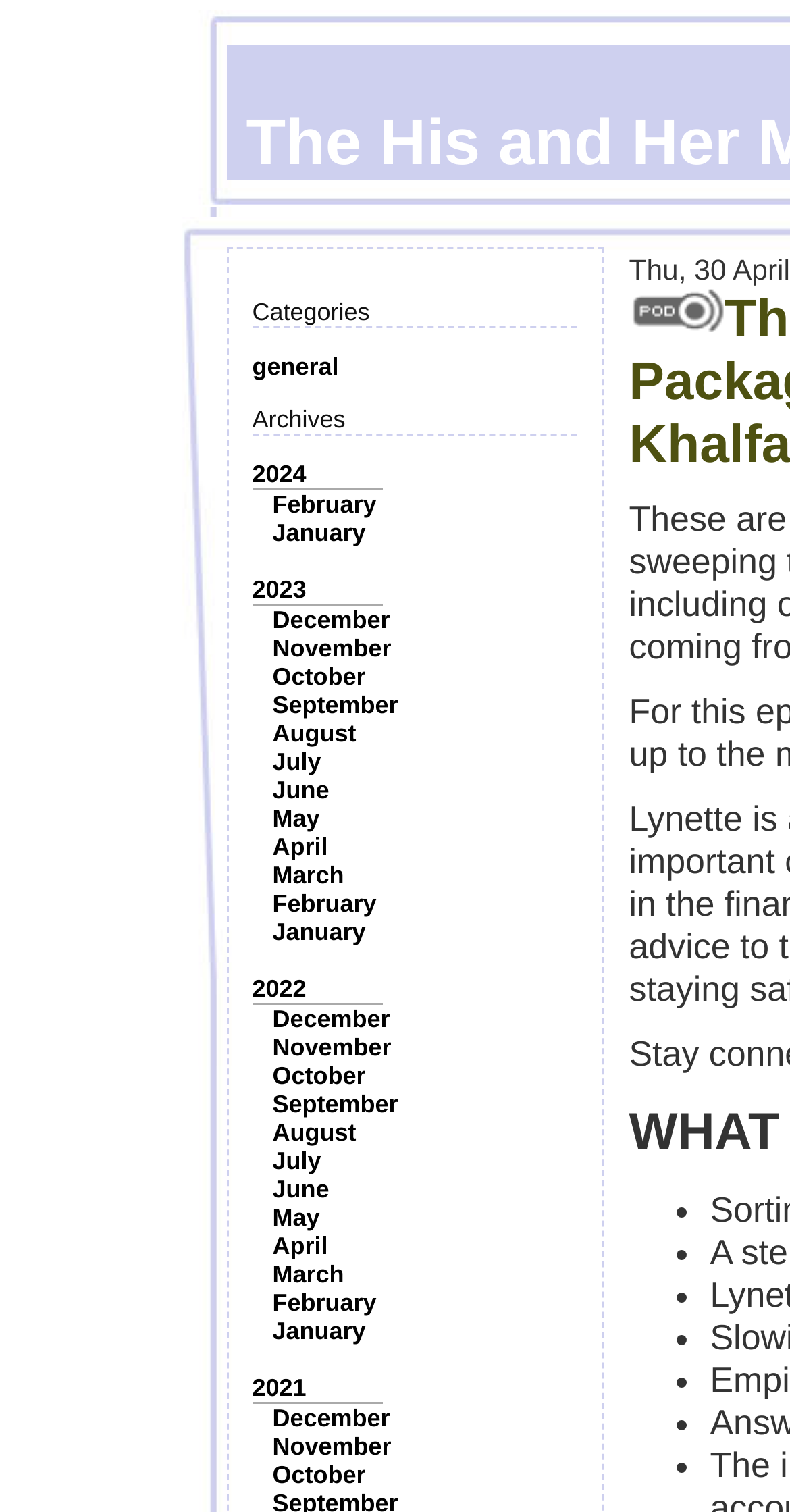Utilize the details in the image to give a detailed response to the question: What are the categories available?

The categories available can be found by looking at the links under the 'Categories' static text element. The first link is 'general', which suggests that it is a category.